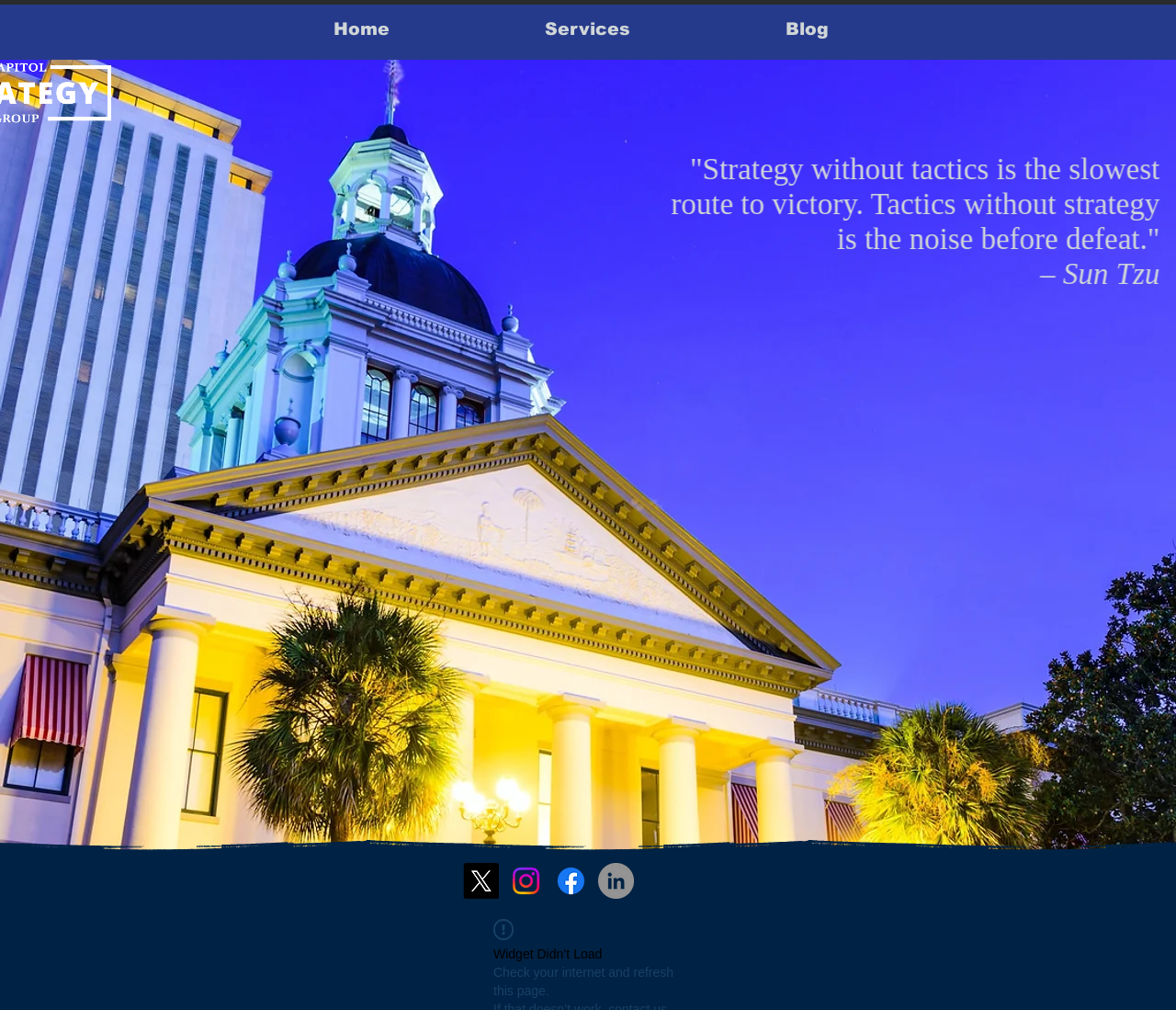Describe the entire webpage, focusing on both content and design.

The webpage is the homepage of Capitol Strategy Group, featuring a prominent quote from Sun Tzu at the top, "Strategy without tactics is the slowest route to victory. Tactics without strategy is the noise before defeat." This quote is also a link. 

Below the quote, there is a navigation menu with three links: "Home", "Services", and "Blog", aligned horizontally across the page. 

At the bottom of the page, there is a social media bar with four links: "X", "Instagram", "Facebook", and "LinkedIn", each accompanied by its respective icon. 

To the right of the social media bar, there is an image of an exclamation mark. 

Below the social media bar, there is a notification area with a static text "Widget Didn’t Load" and a suggestion to "Check your internet and refresh this page."